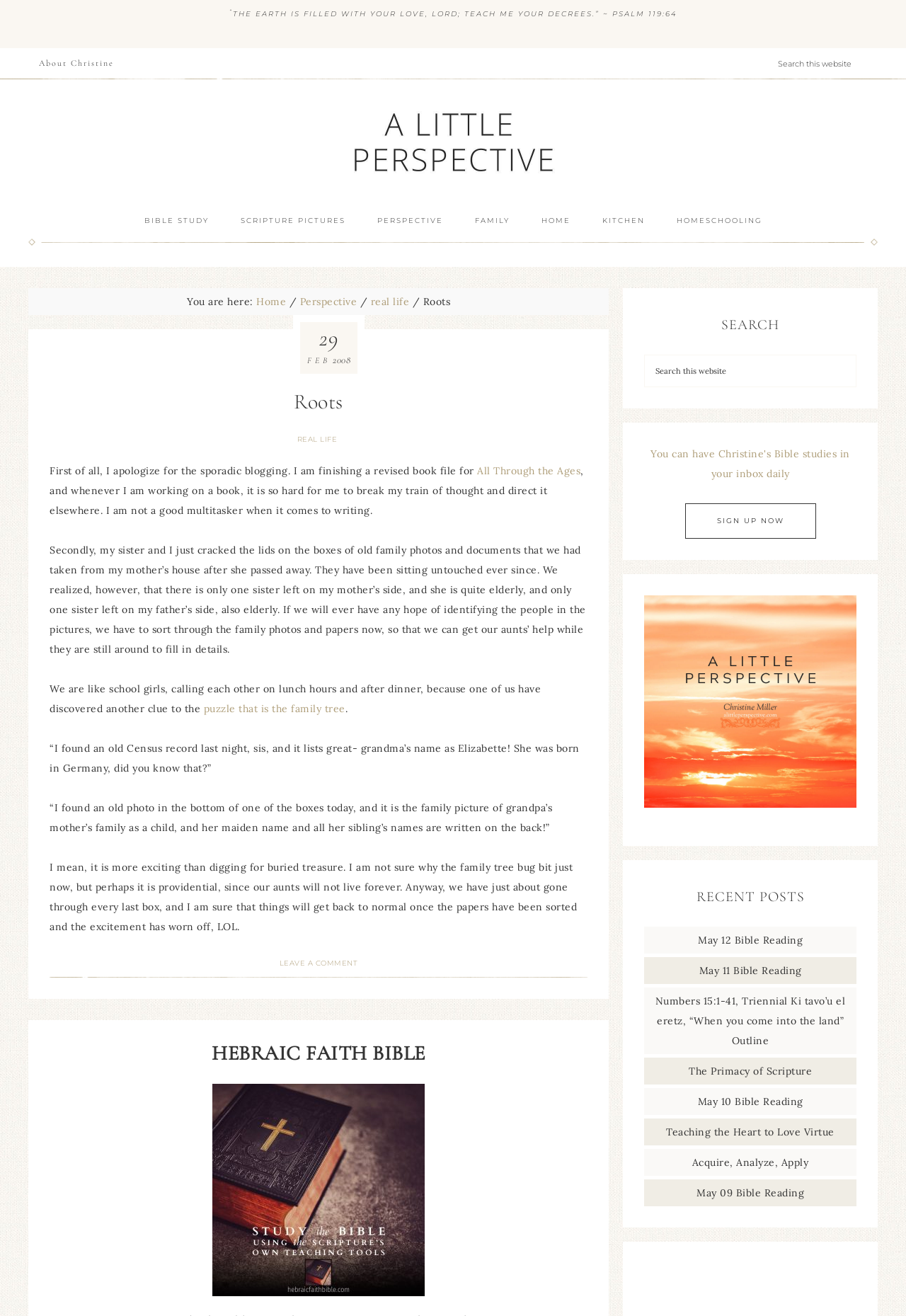Determine the bounding box coordinates of the UI element described by: "Acquire, Analyze, Apply".

[0.764, 0.878, 0.892, 0.888]